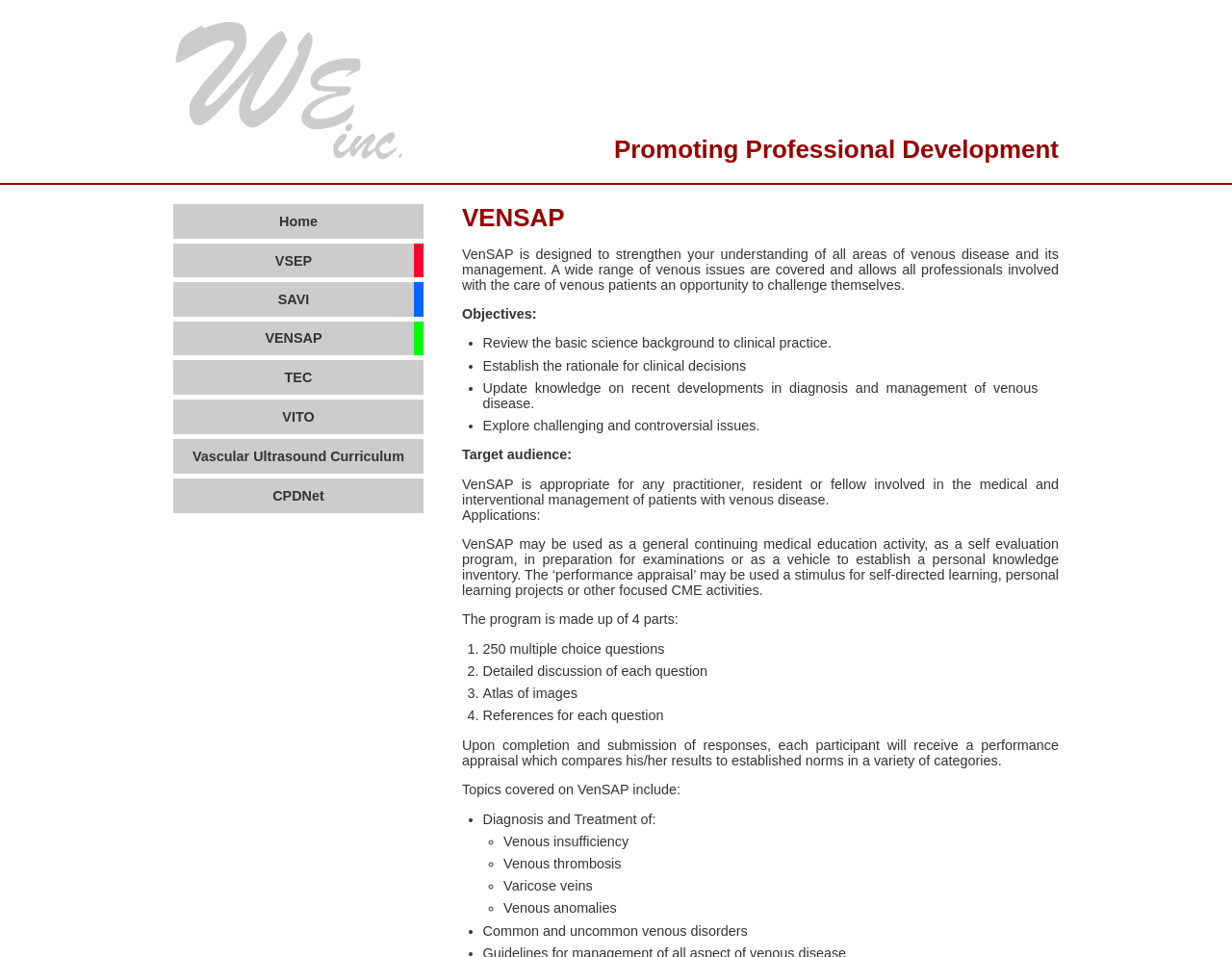What is the name of the program described on this webpage?
Refer to the image and provide a one-word or short phrase answer.

VenSAP